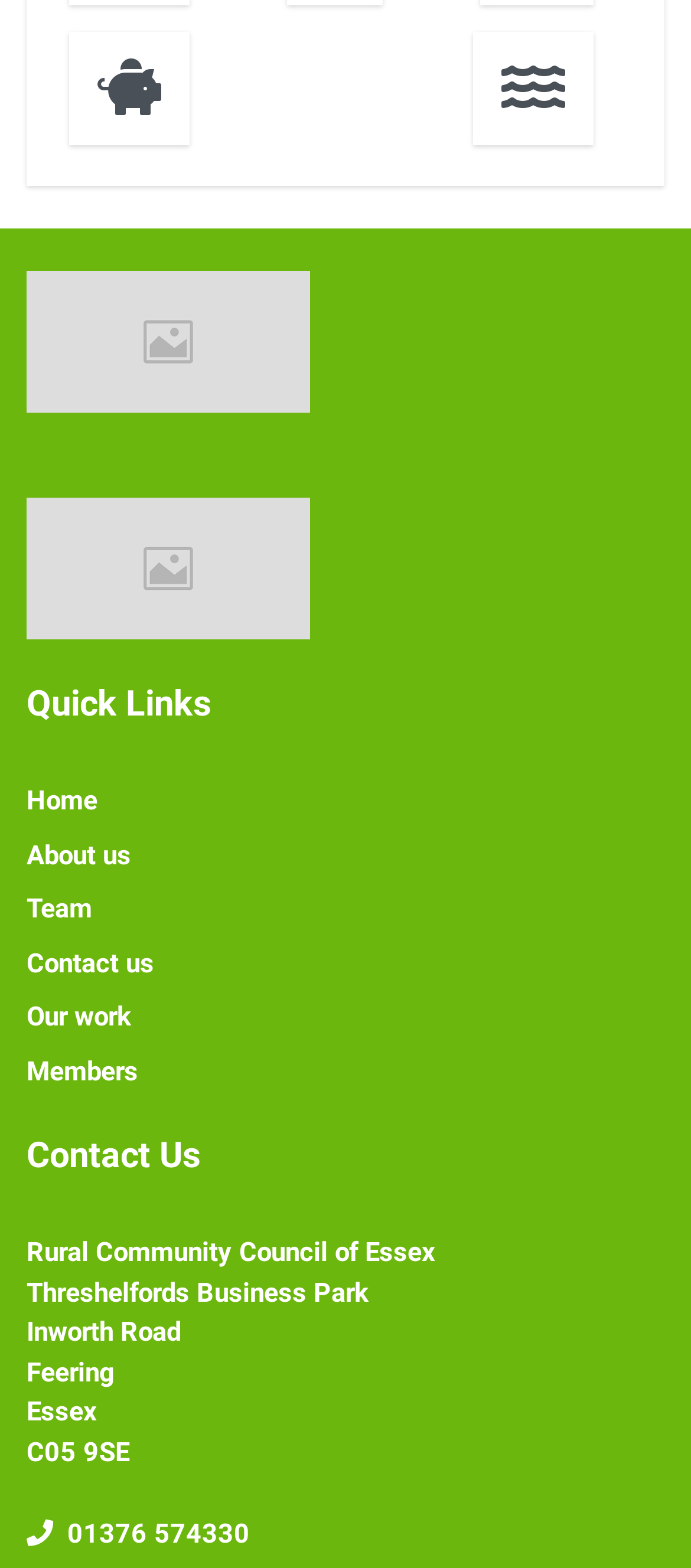Can you find the bounding box coordinates of the area I should click to execute the following instruction: "Call the phone number"?

[0.038, 0.968, 0.362, 0.989]